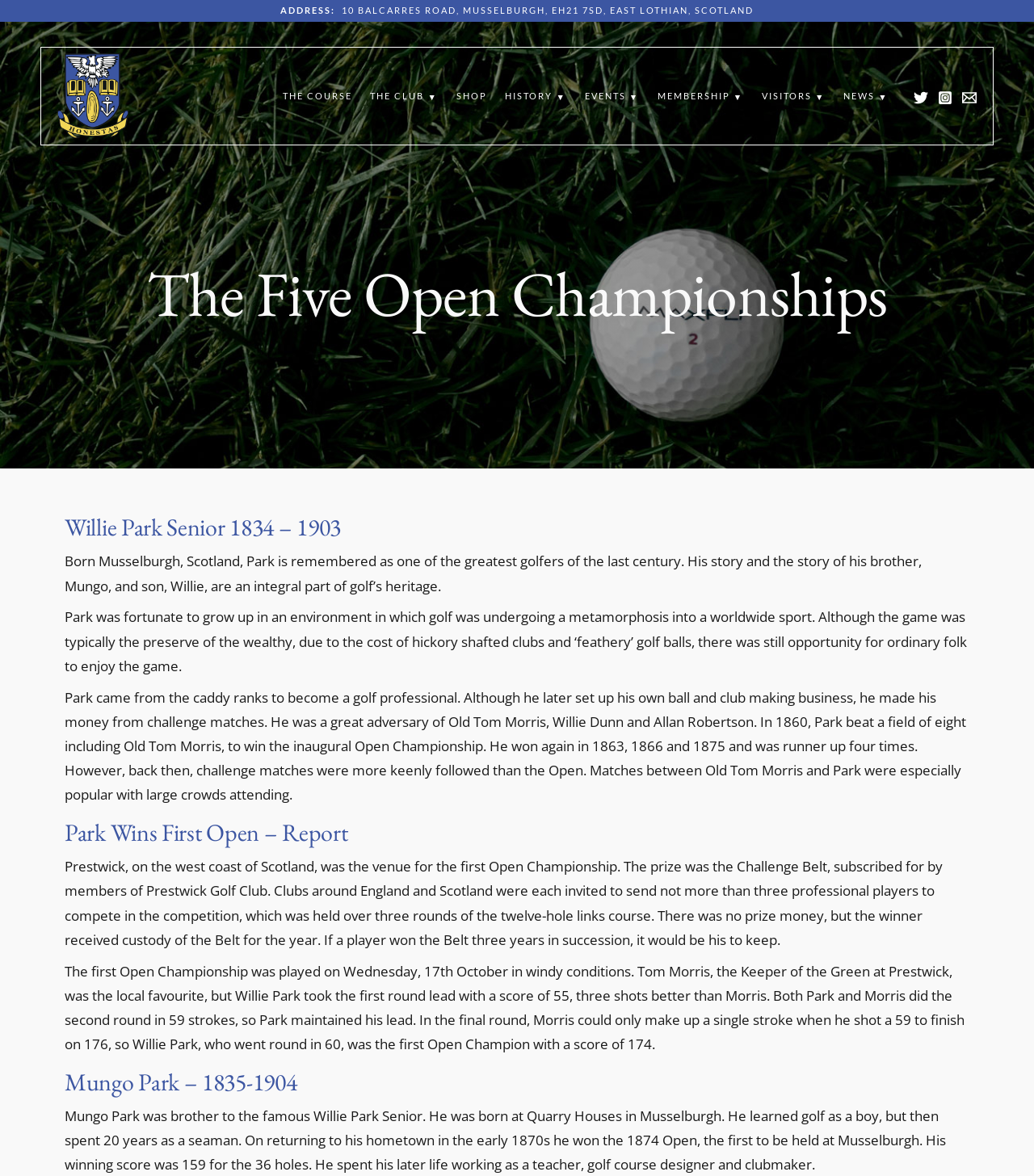Please specify the bounding box coordinates of the area that should be clicked to accomplish the following instruction: "View the news section". The coordinates should consist of four float numbers between 0 and 1, i.e., [left, top, right, bottom].

[0.807, 0.058, 0.868, 0.106]